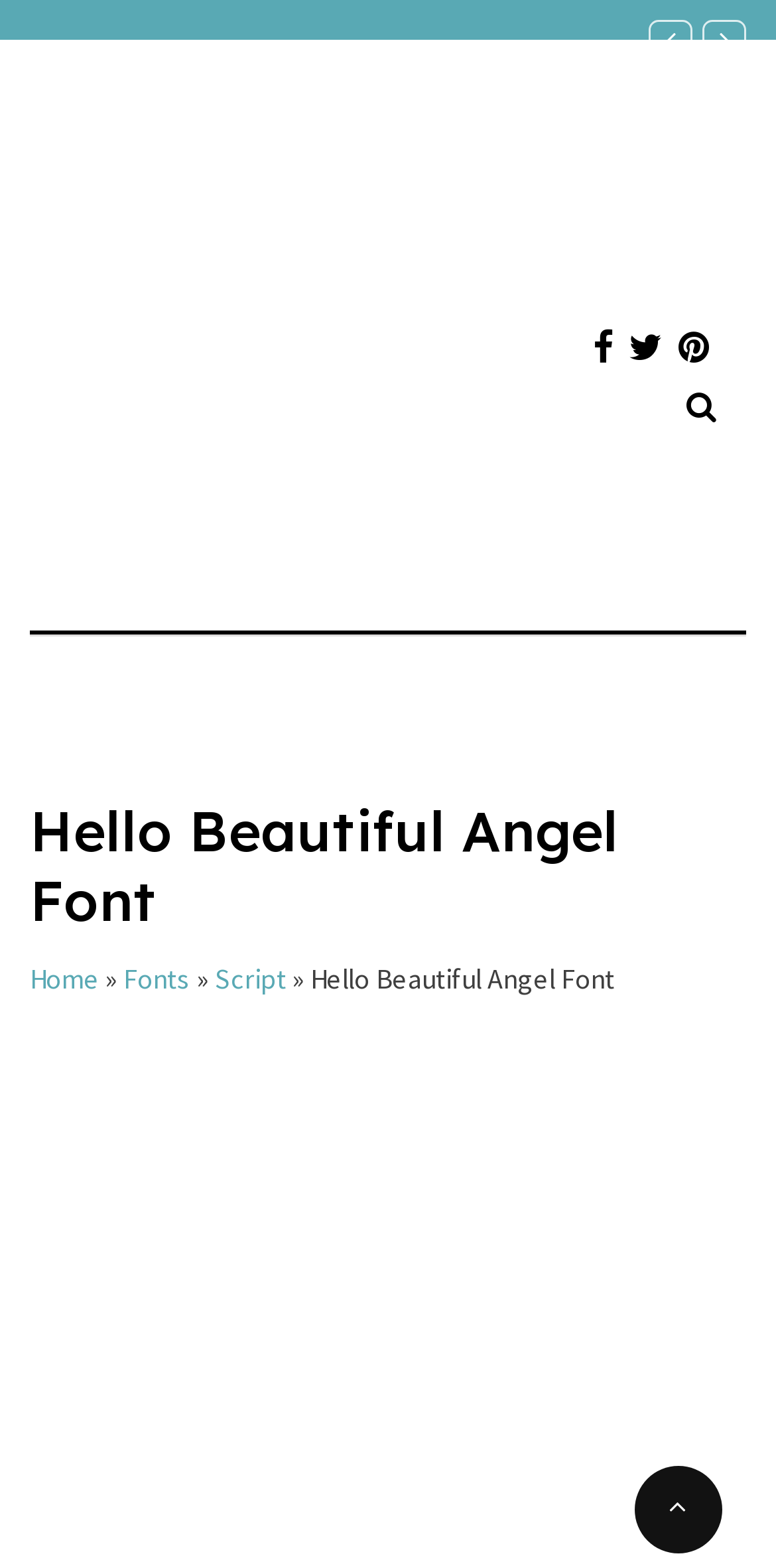Mark the bounding box of the element that matches the following description: "parent_node: 27".

None